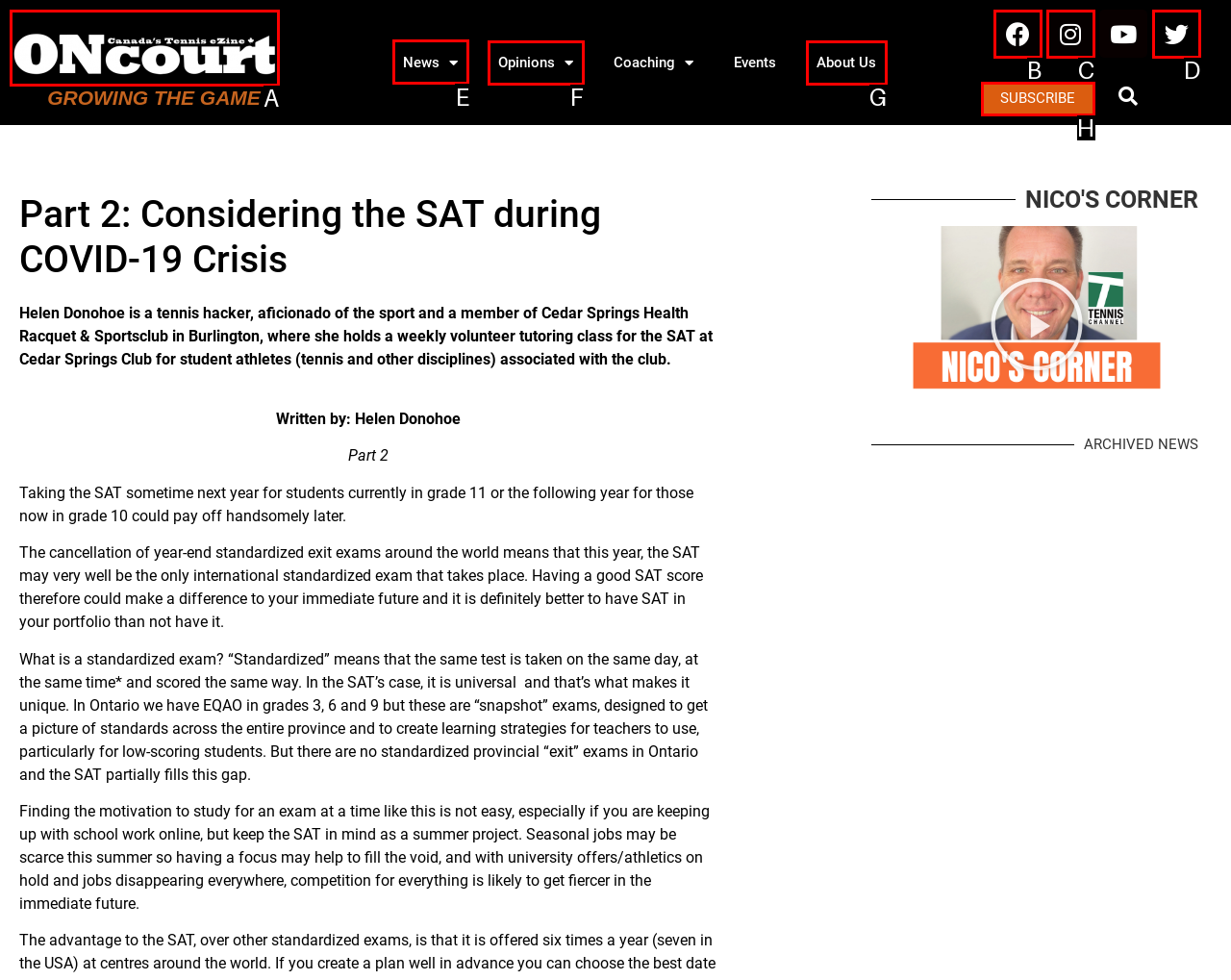Choose the letter of the element that should be clicked to complete the task: Read the news
Answer with the letter from the possible choices.

E